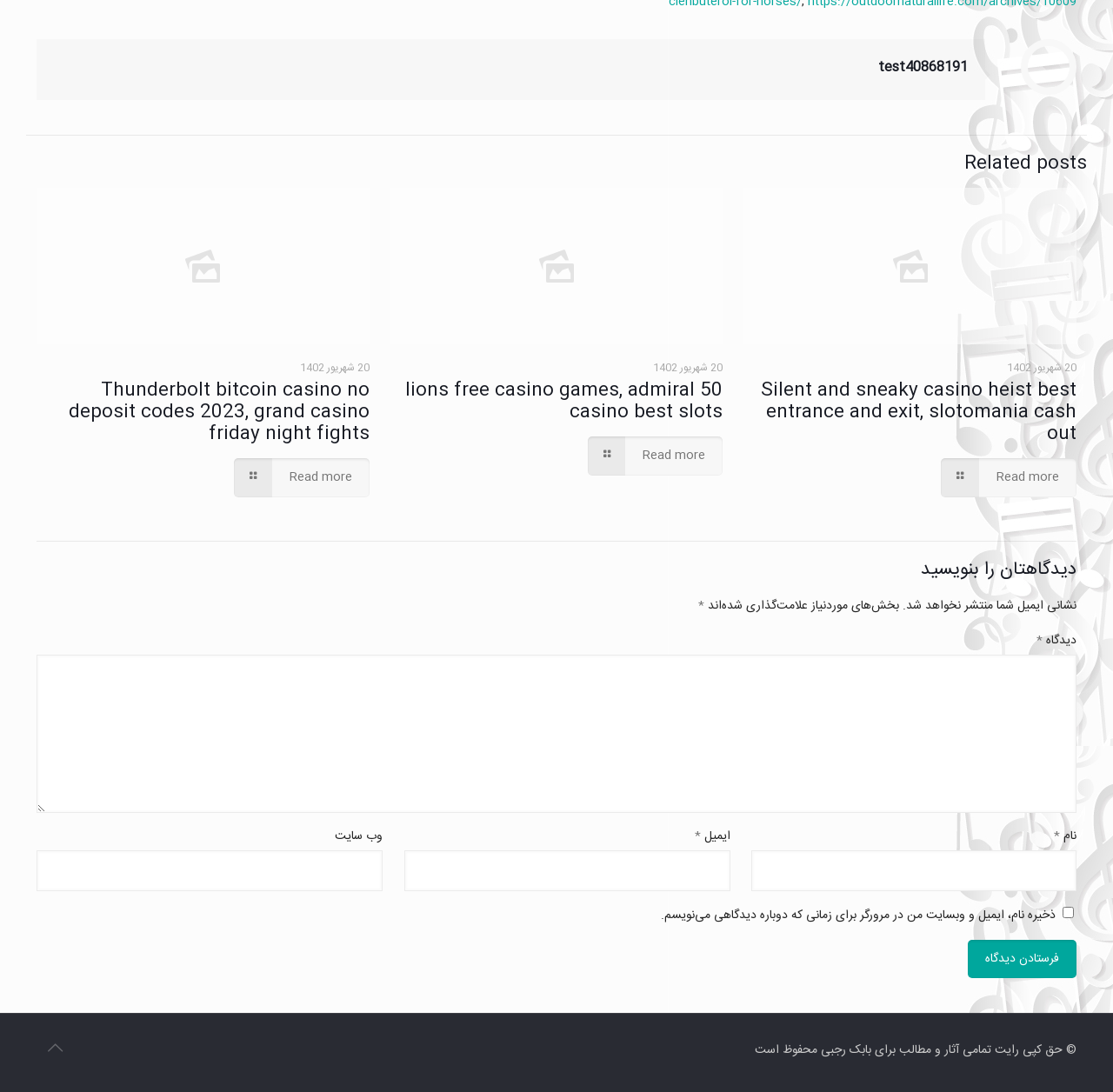Identify the bounding box coordinates of the clickable region to carry out the given instruction: "Click on the 'فرستادن دیدگاه' button".

[0.87, 0.861, 0.967, 0.896]